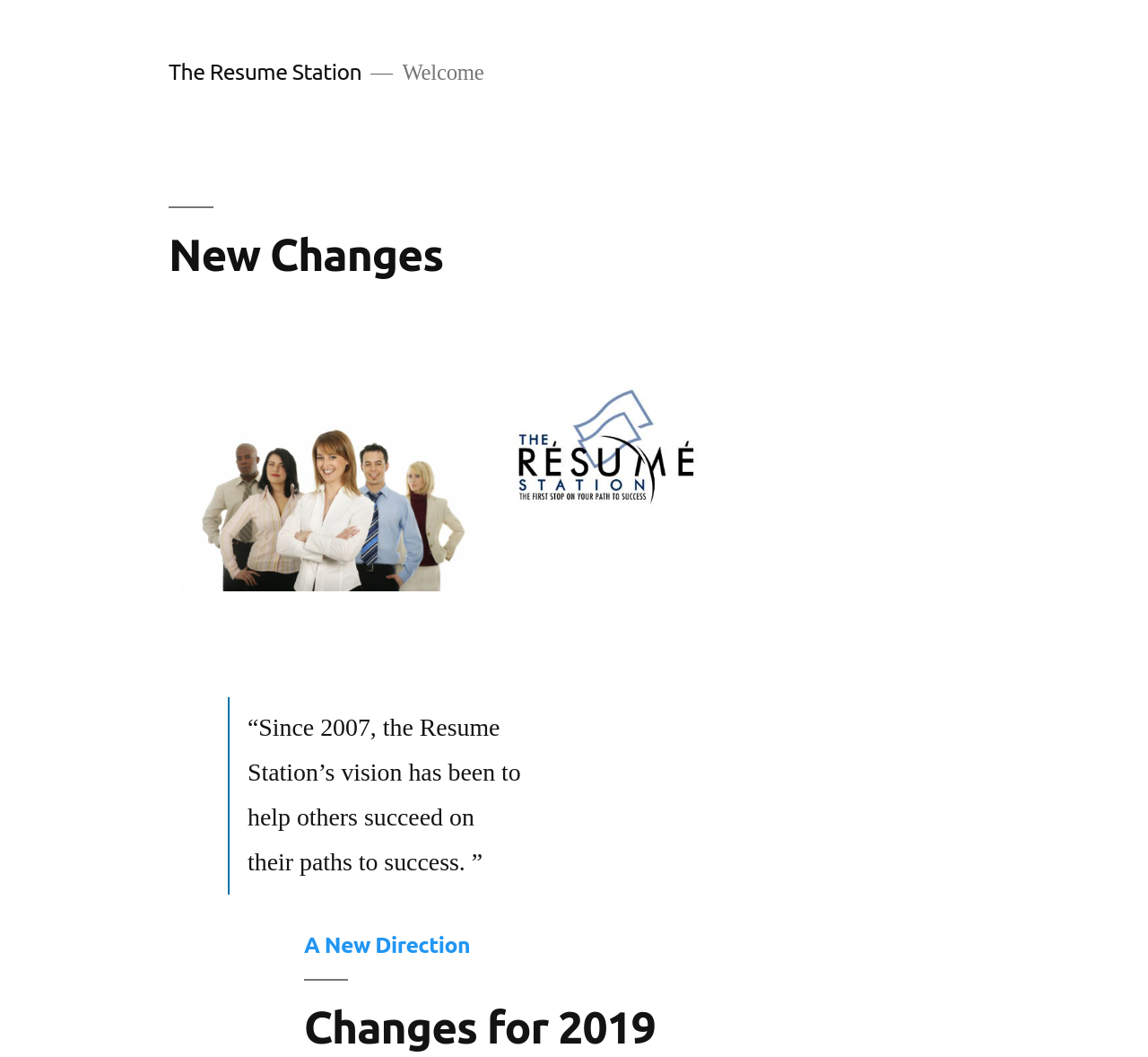What is the name of the website?
Please answer the question as detailed as possible.

I determined the answer by looking at the link element with the text 'The Resume Station' at the top of the webpage, which suggests that it is the name of the website.